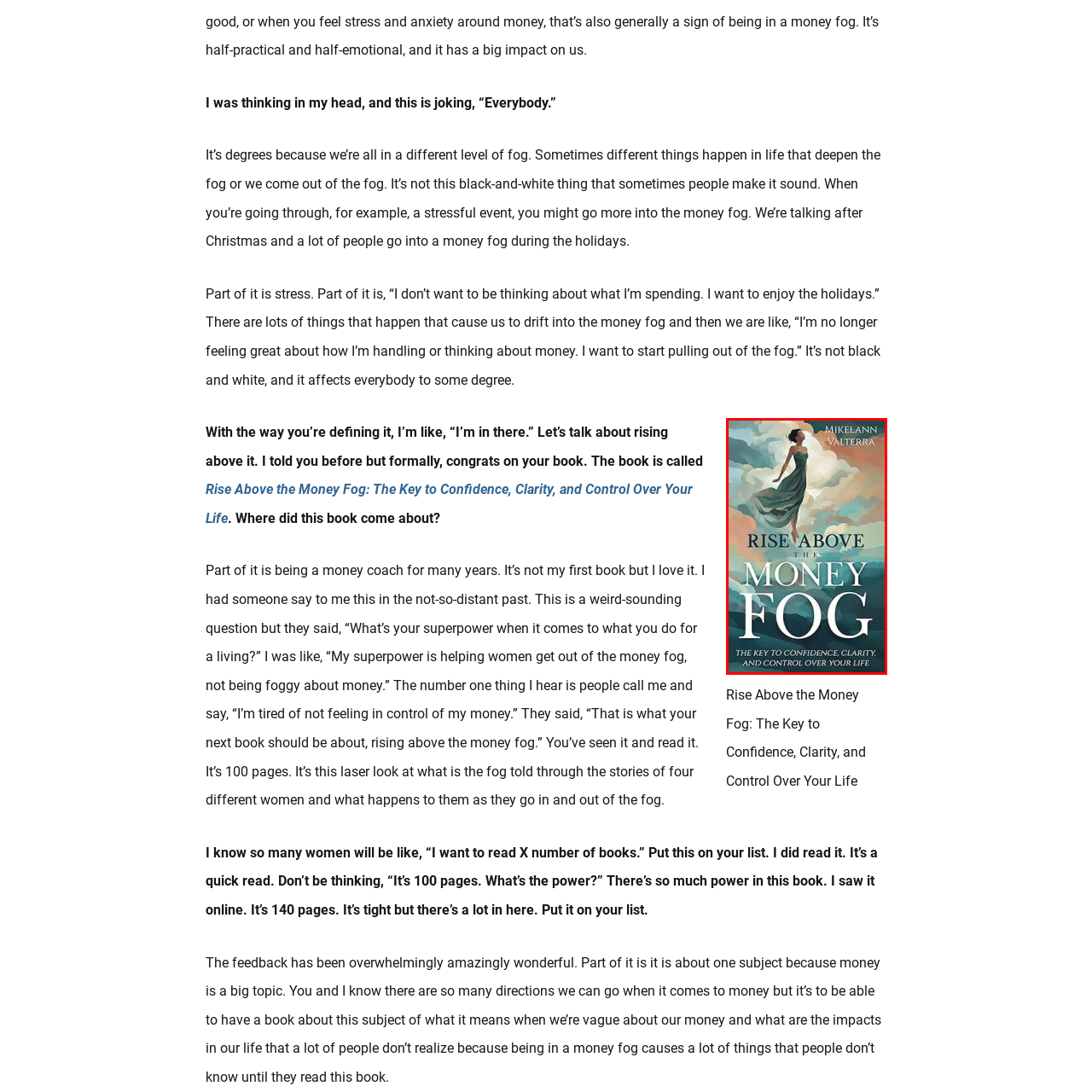Take a close look at the image outlined in red and answer the ensuing question with a single word or phrase:
What does the woman's dress symbolize?

Grace and empowerment